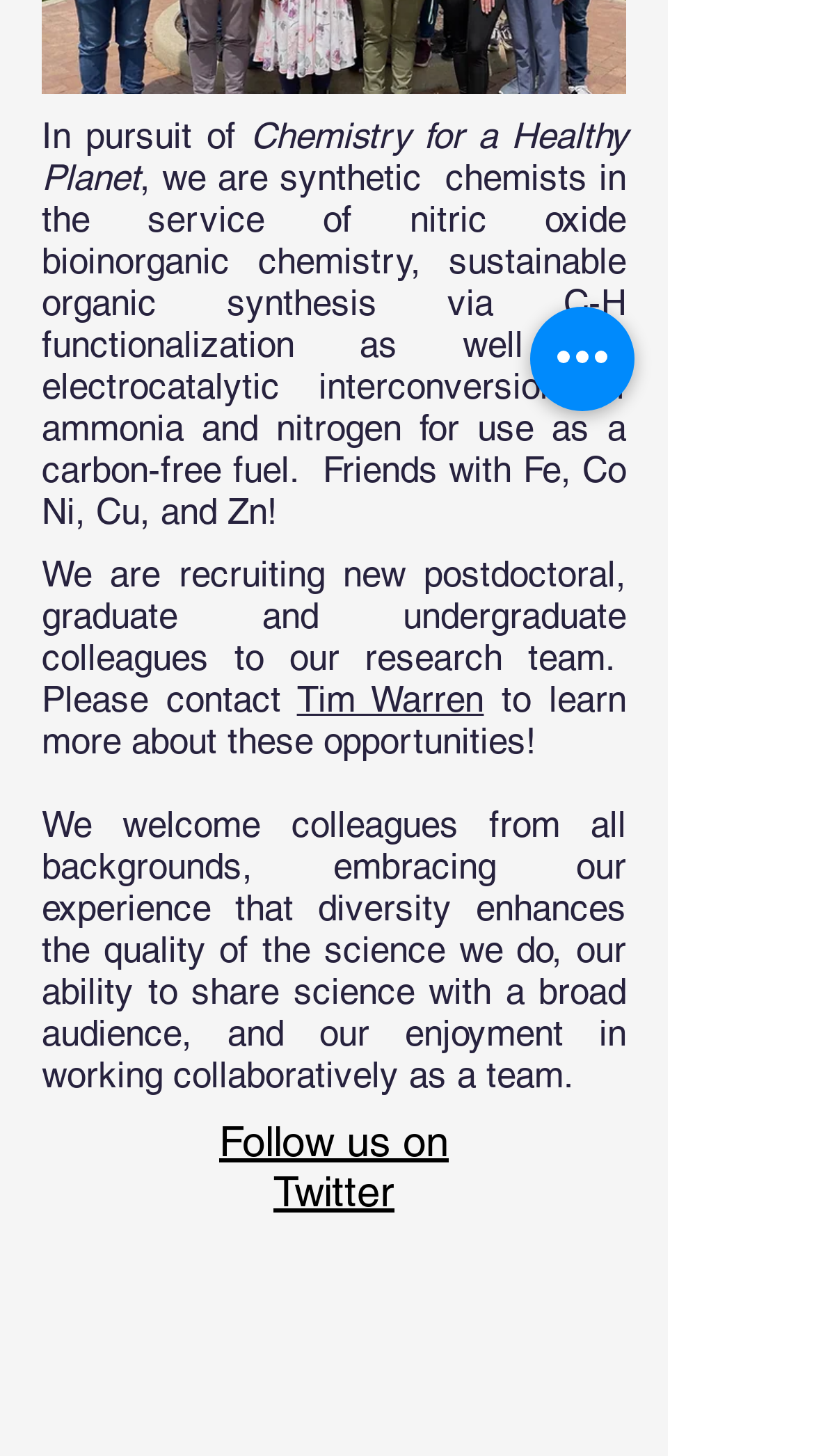From the screenshot, find the bounding box of the UI element matching this description: "Tim Warren". Supply the bounding box coordinates in the form [left, top, right, bottom], each a float between 0 and 1.

[0.365, 0.466, 0.594, 0.495]